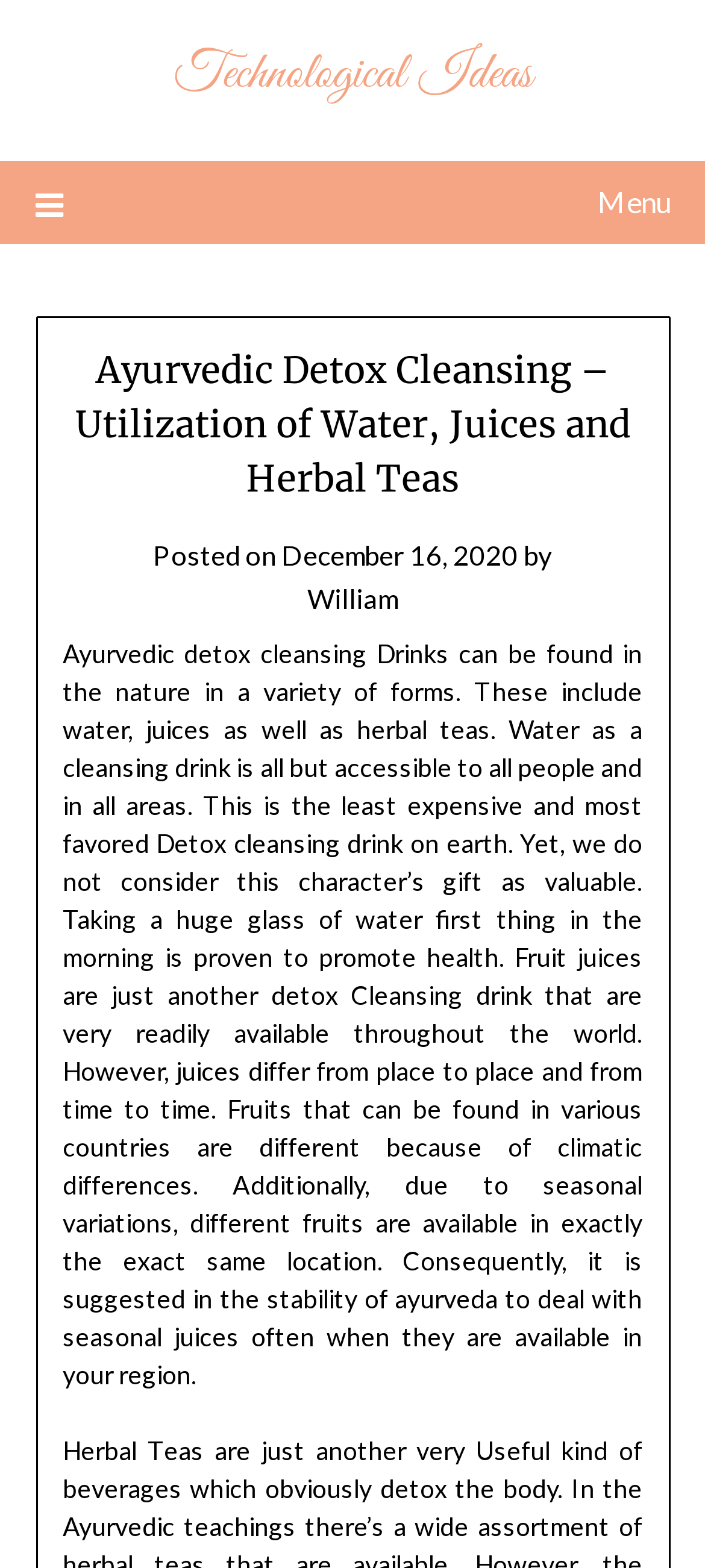Respond concisely with one word or phrase to the following query:
What is the date of the article?

December 16, 2020